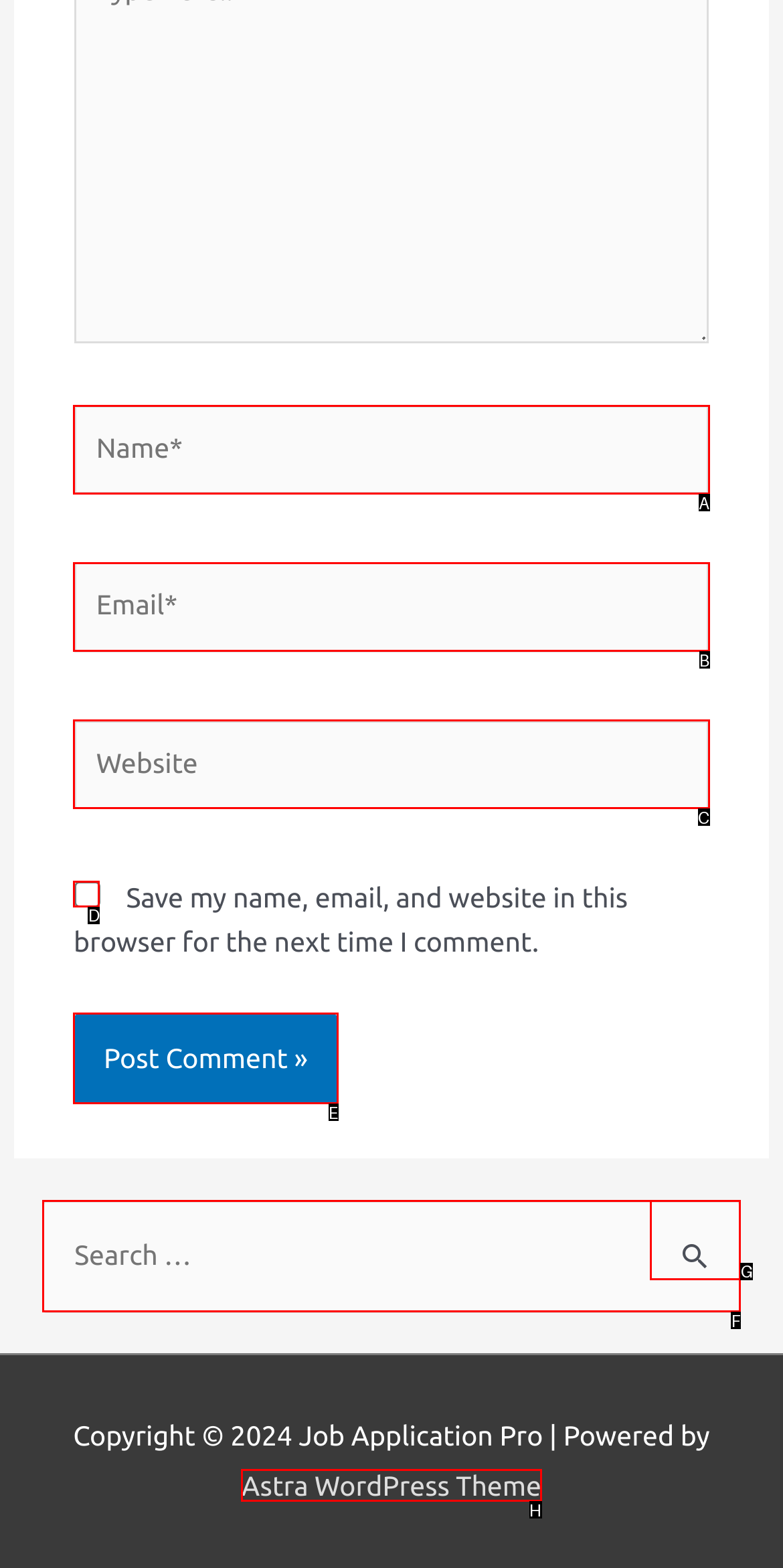Based on the description: Astra WordPress Theme, find the HTML element that matches it. Provide your answer as the letter of the chosen option.

H